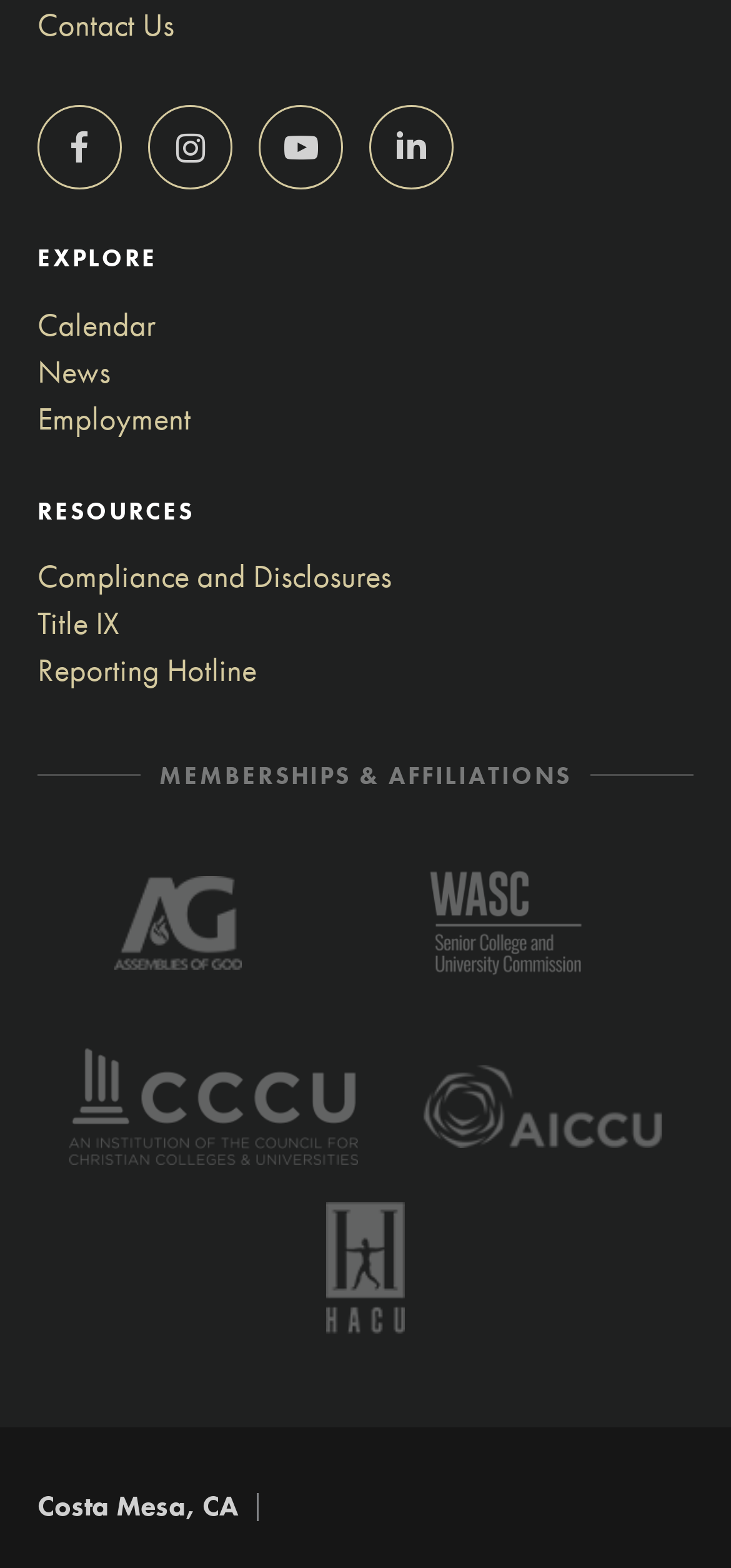Please find and report the bounding box coordinates of the element to click in order to perform the following action: "Learn about Title IX". The coordinates should be expressed as four float numbers between 0 and 1, in the format [left, top, right, bottom].

[0.051, 0.383, 0.164, 0.413]